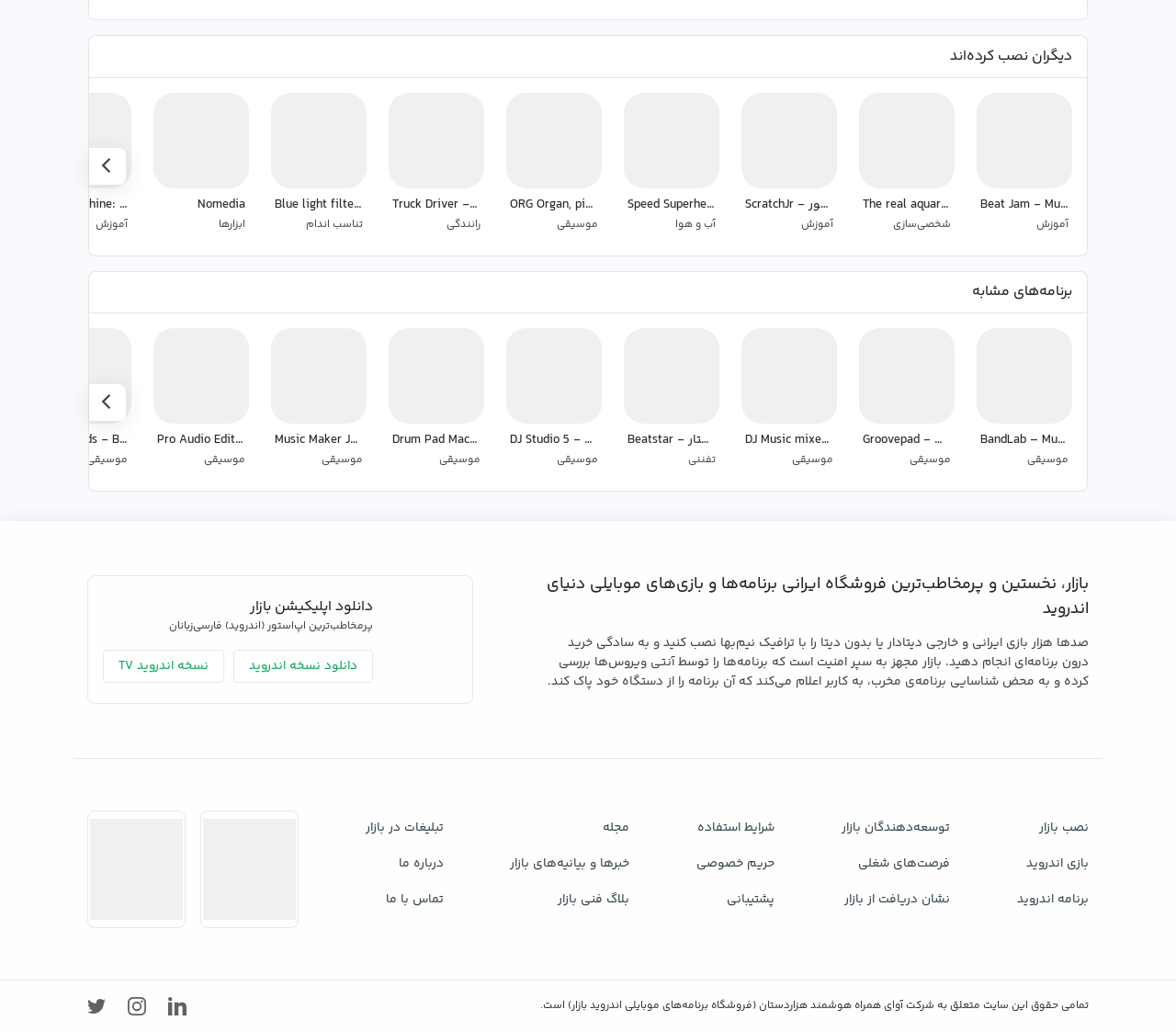What is the purpose of the 'بازار' app?
Please give a detailed and elaborate answer to the question.

The purpose of the 'بازار' app is to download and install Iranian and foreign games and apps, as mentioned in the static text element, which says 'صد هزار بازی ایرانی و خارجی دیتادار یا بدون دیتا را با ترافیک نیم بها نصب کنید و به سادگی خرید درون برنامه ای انجام دهید'.